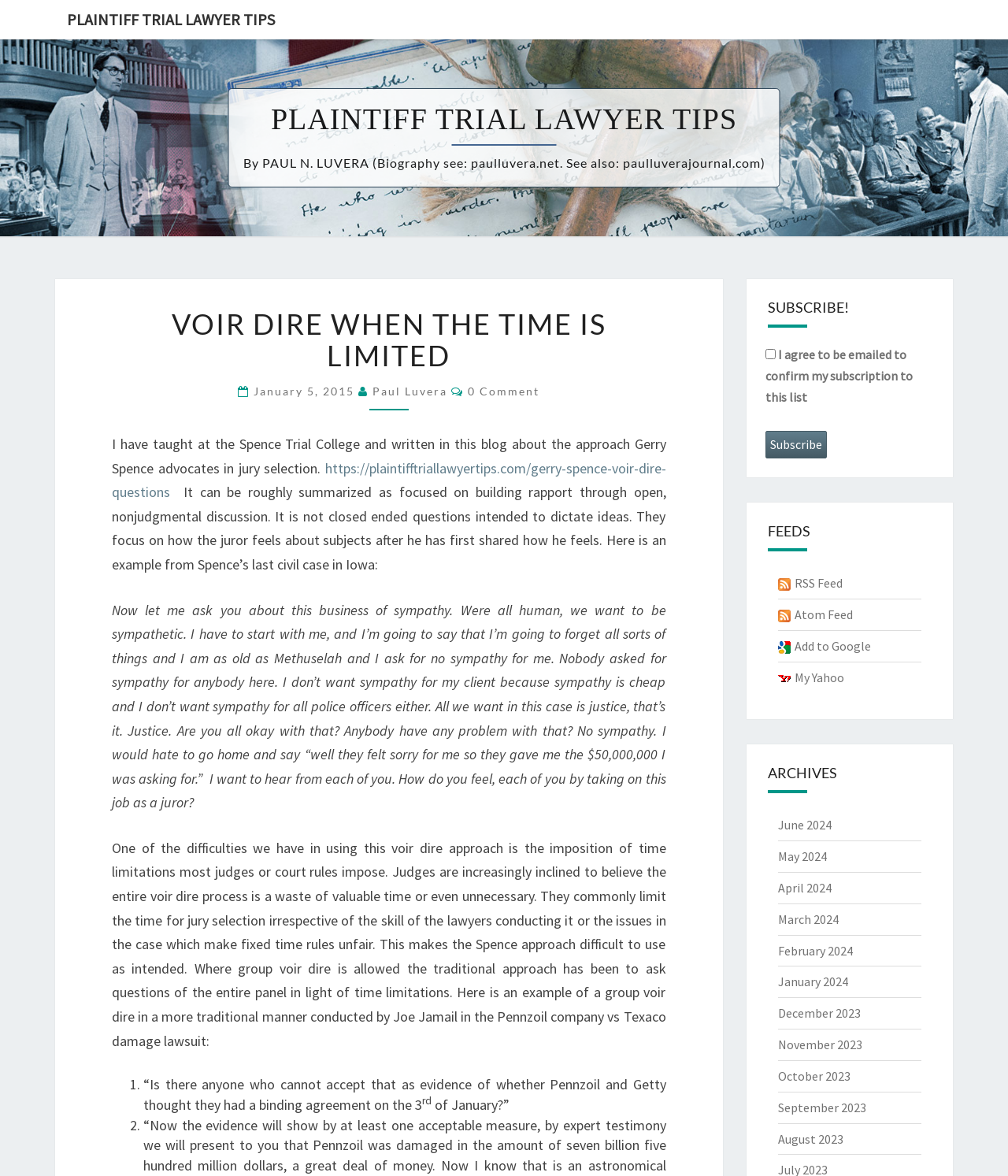Pinpoint the bounding box coordinates for the area that should be clicked to perform the following instruction: "Click the January 5, 2015 link".

[0.252, 0.327, 0.356, 0.338]